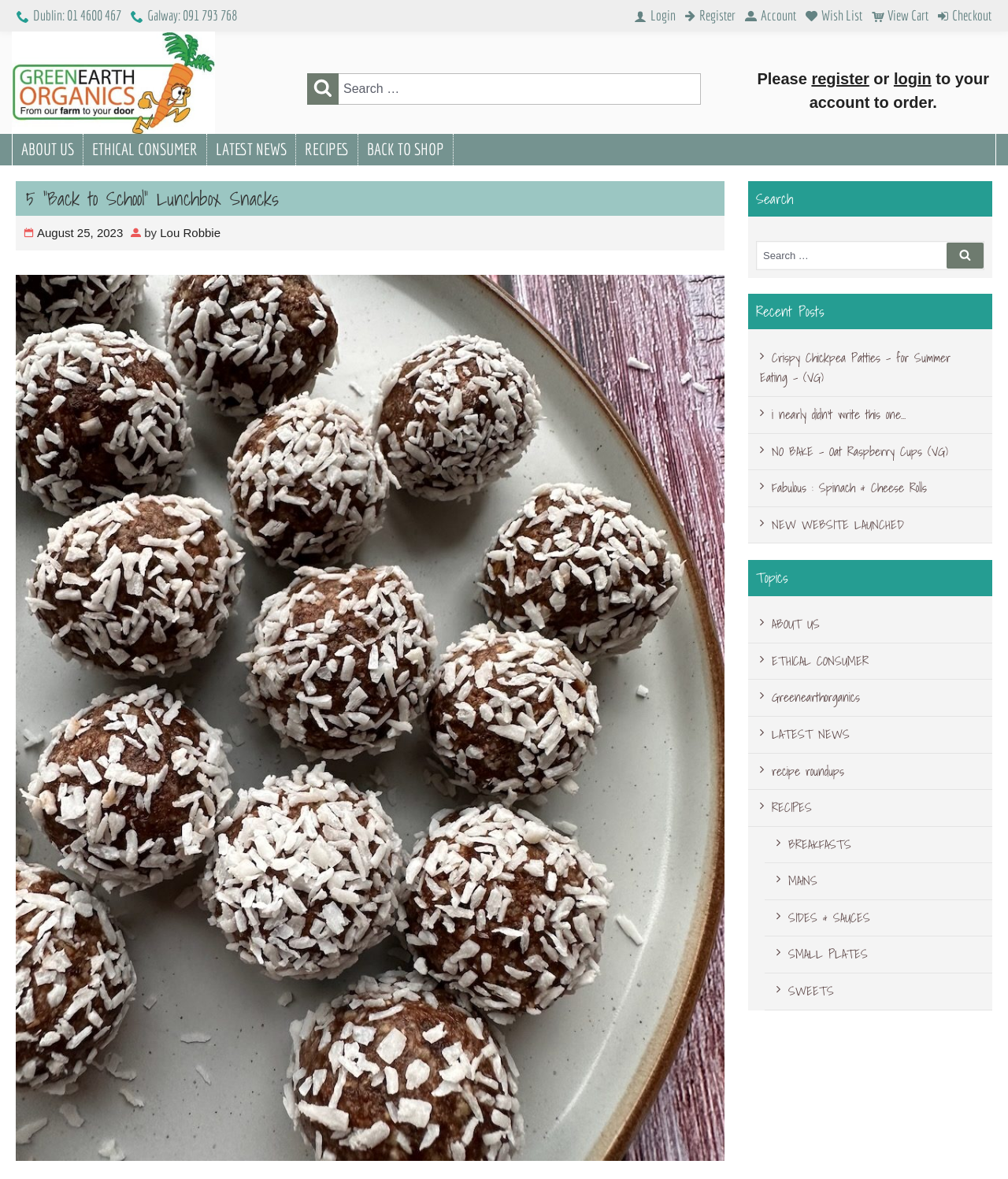Please answer the following question using a single word or phrase: 
What is the title of the recent post with the oat raspberry cups recipe?

NO BAKE – Oat Raspberry Cups (VG)